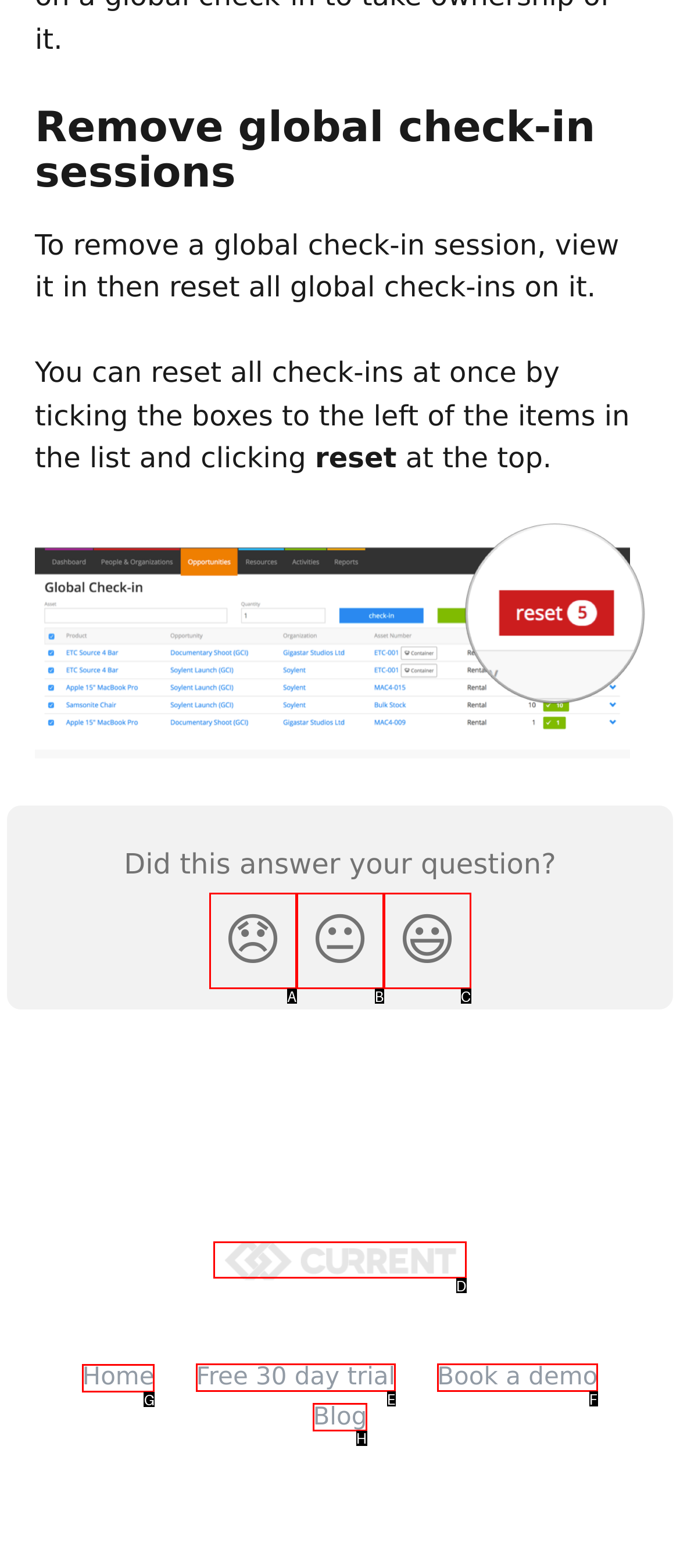Identify the HTML element to select in order to accomplish the following task: Go to the Home page
Reply with the letter of the chosen option from the given choices directly.

G